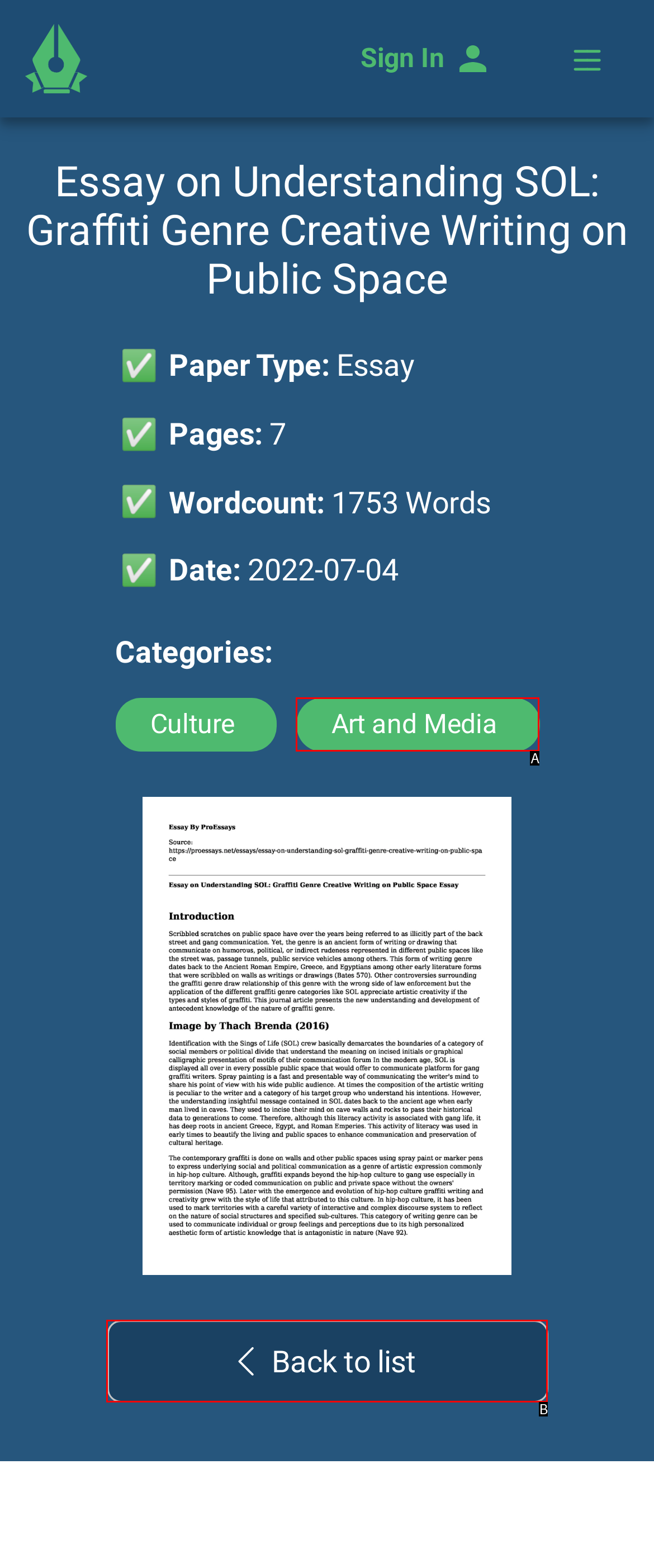Pick the option that best fits the description: Back to list. Reply with the letter of the matching option directly.

B